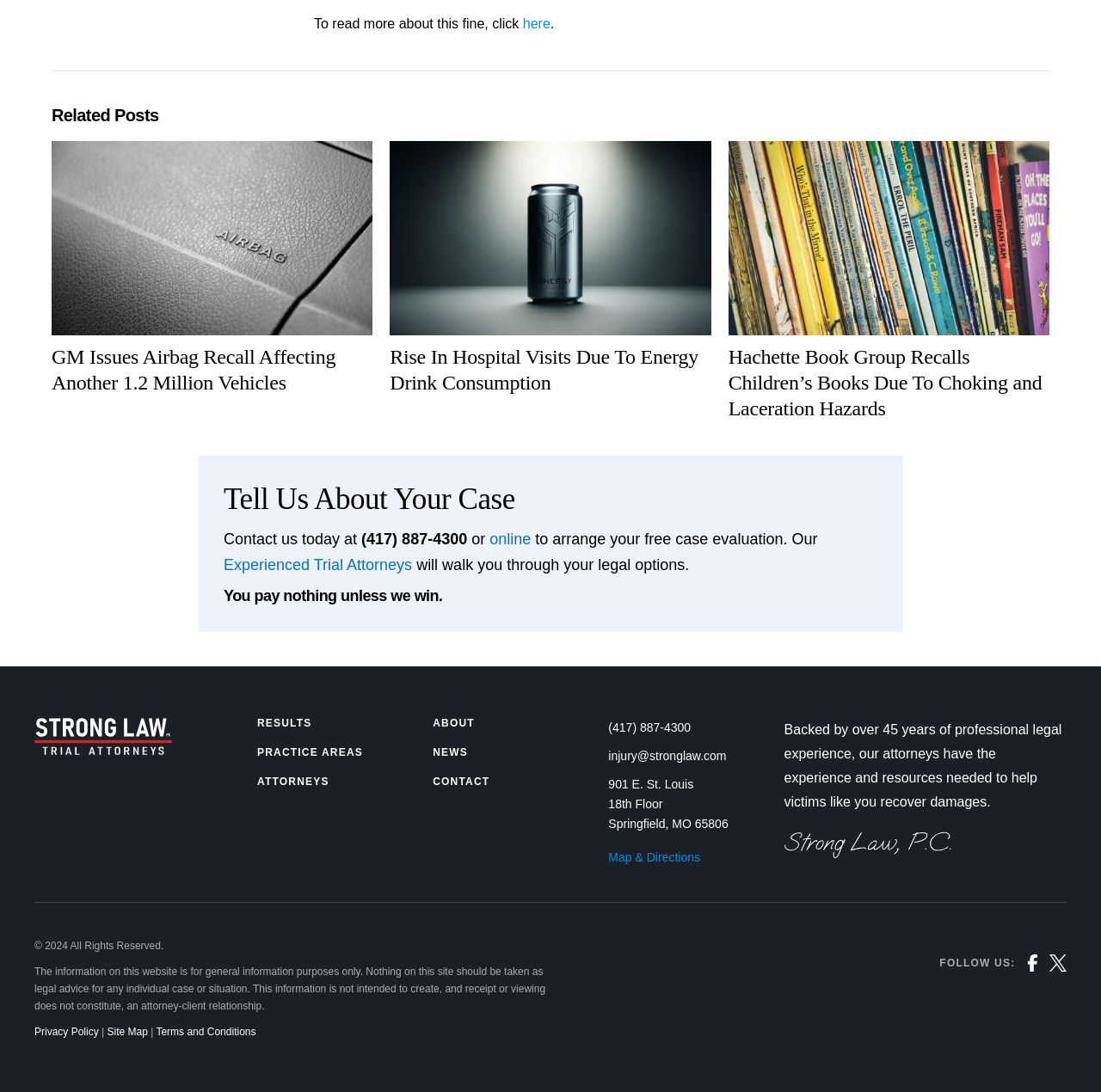Determine the bounding box coordinates of the clickable element to achieve the following action: 'Visit the 'Home' page'. Provide the coordinates as four float values between 0 and 1, formatted as [left, top, right, bottom].

None